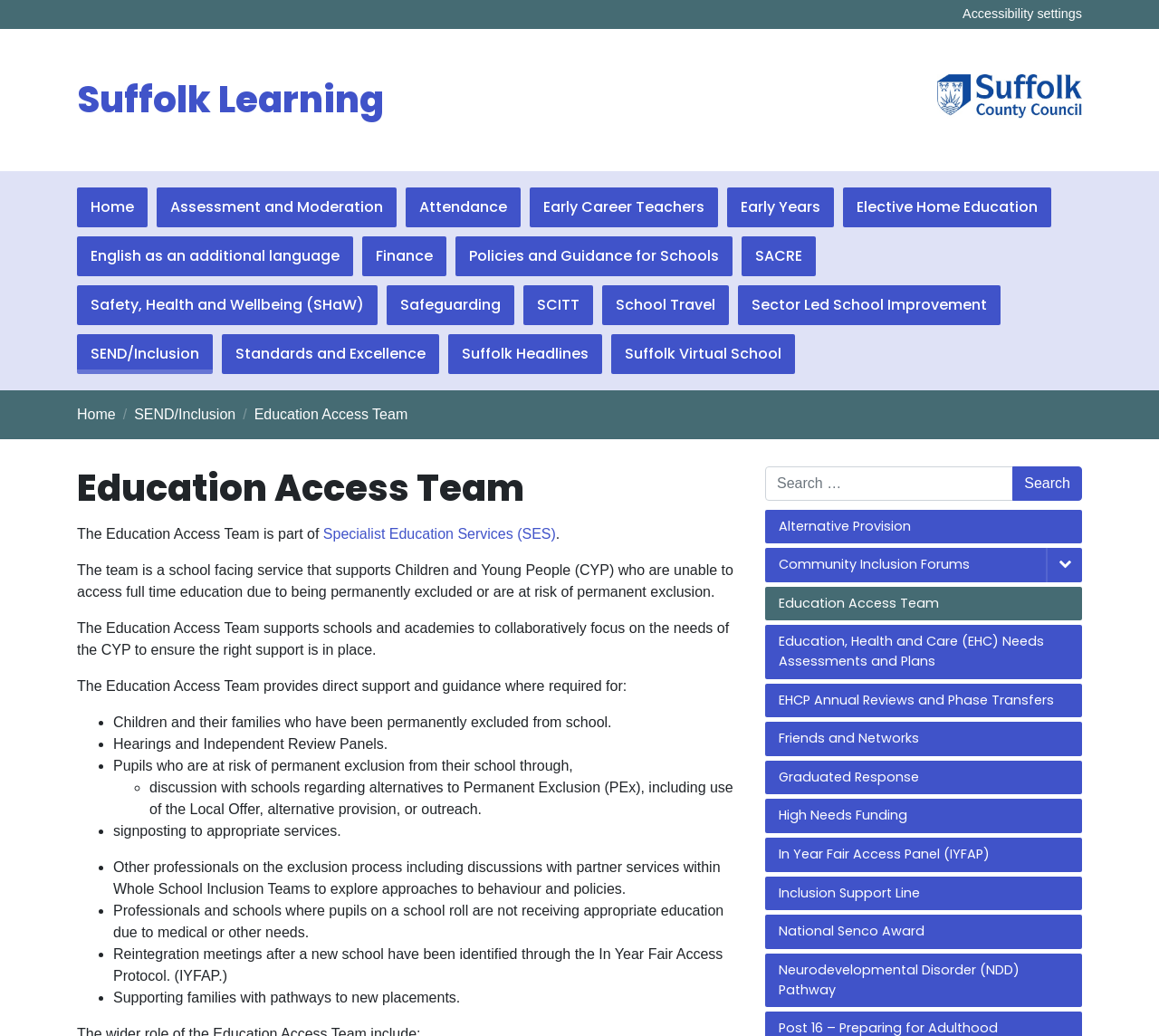Please respond to the question with a concise word or phrase:
What is the purpose of the Education Access Team?

Supporting children and young people who are unable to access full-time education